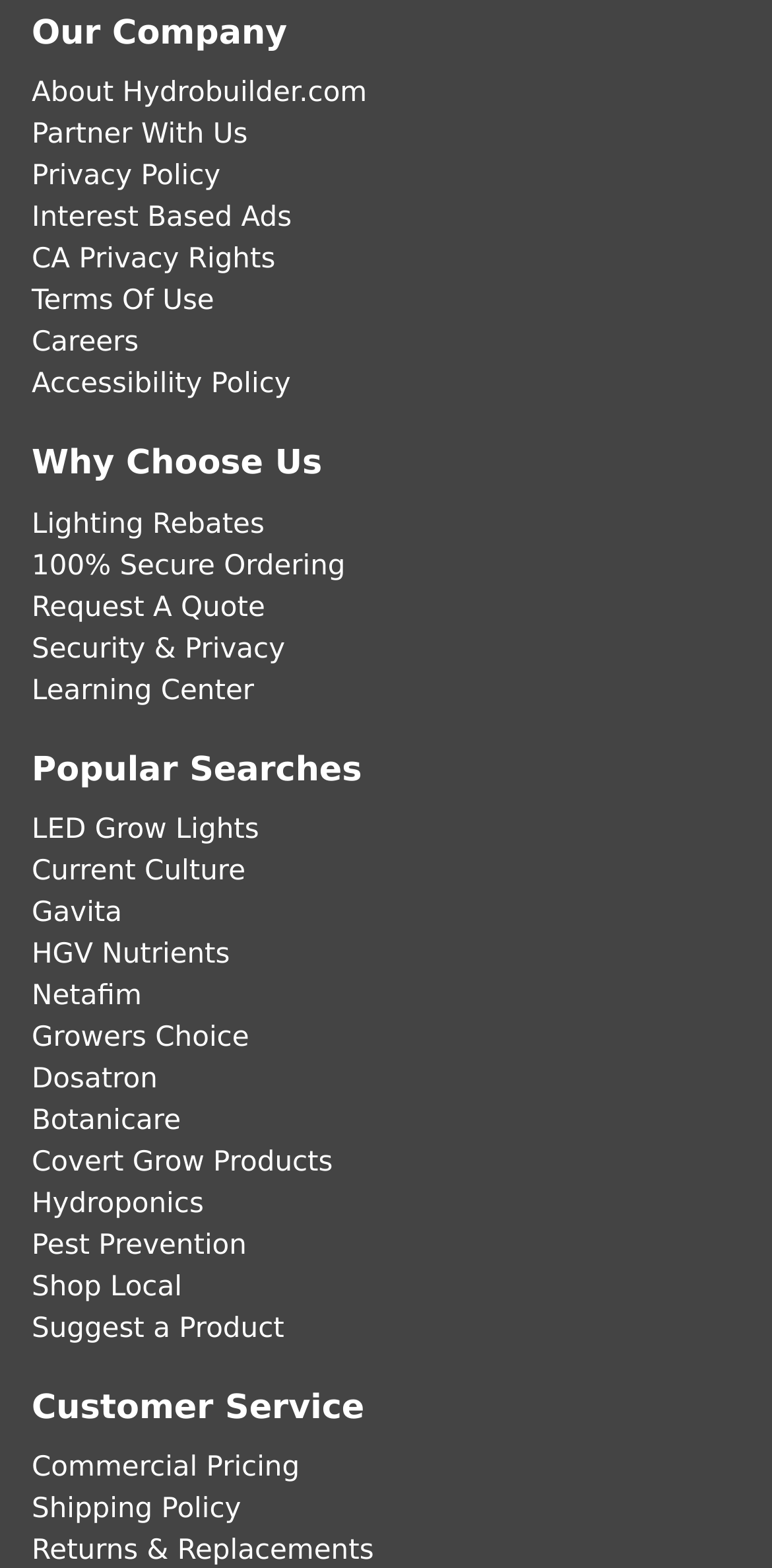Give a concise answer of one word or phrase to the question: 
What is the company name?

Hydrobuilder.com